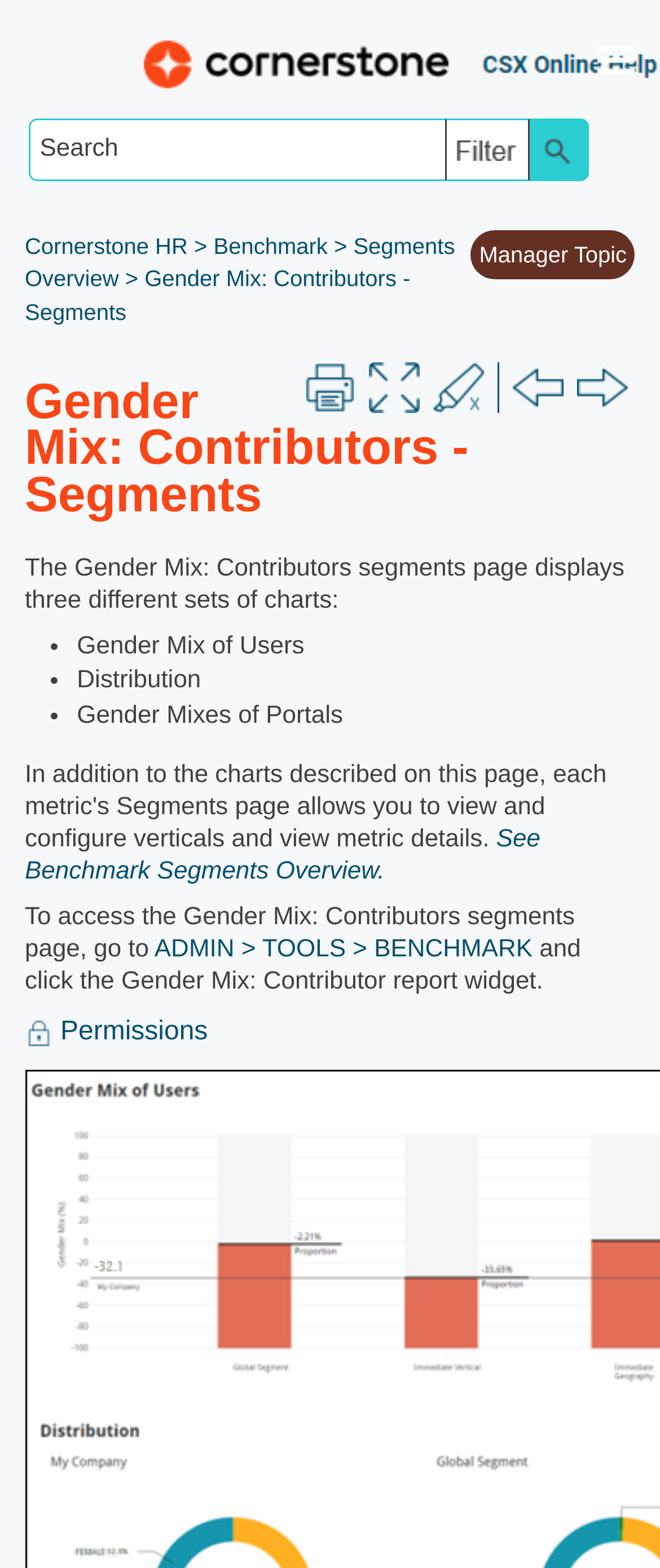Identify the primary heading of the webpage and provide its text.

Gender Mix: Contributors - Segments